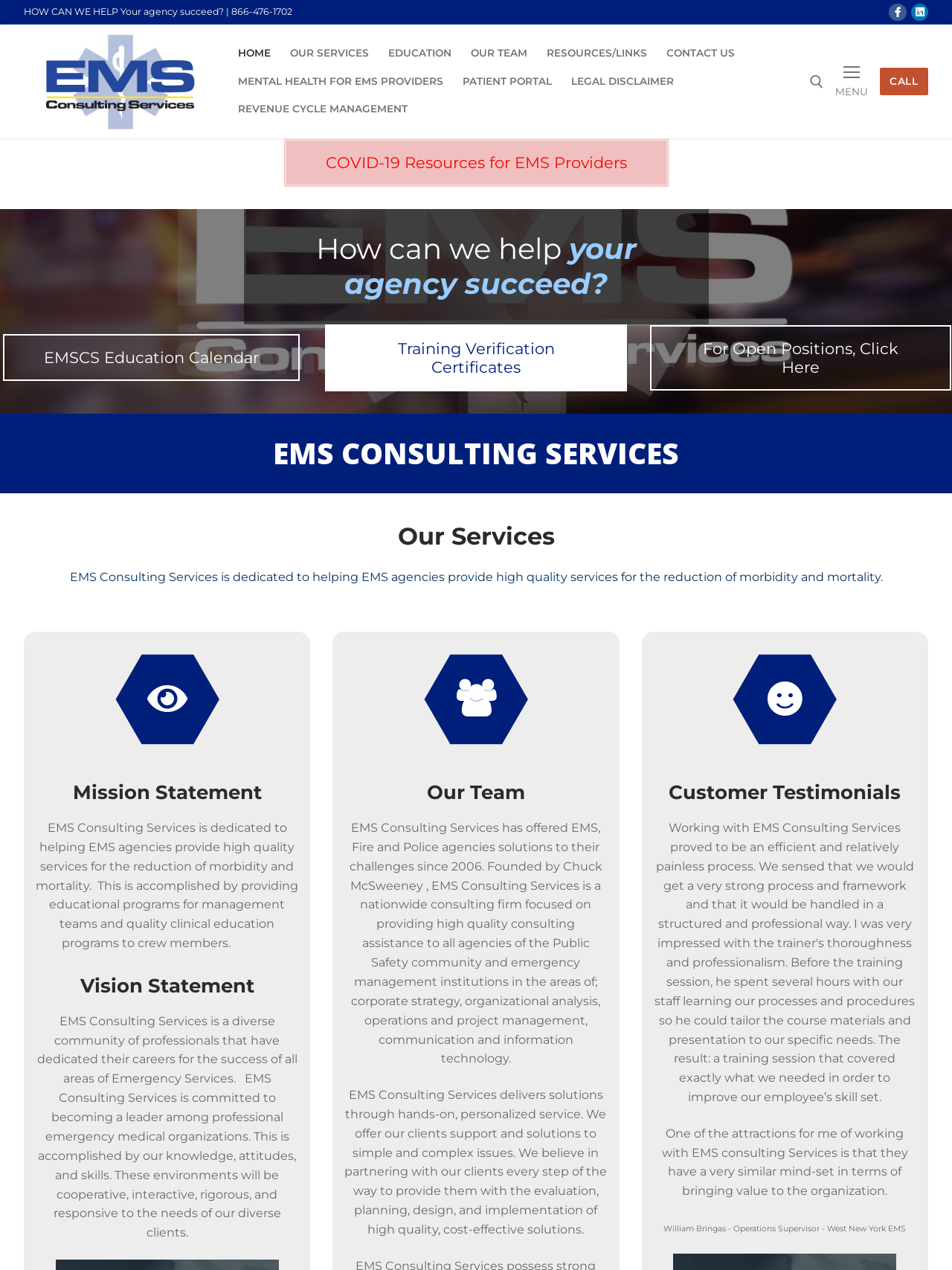Locate the bounding box coordinates of the UI element described by: "Menu". The bounding box coordinates should consist of four float numbers between 0 and 1, i.e., [left, top, right, bottom].

[0.877, 0.049, 0.912, 0.079]